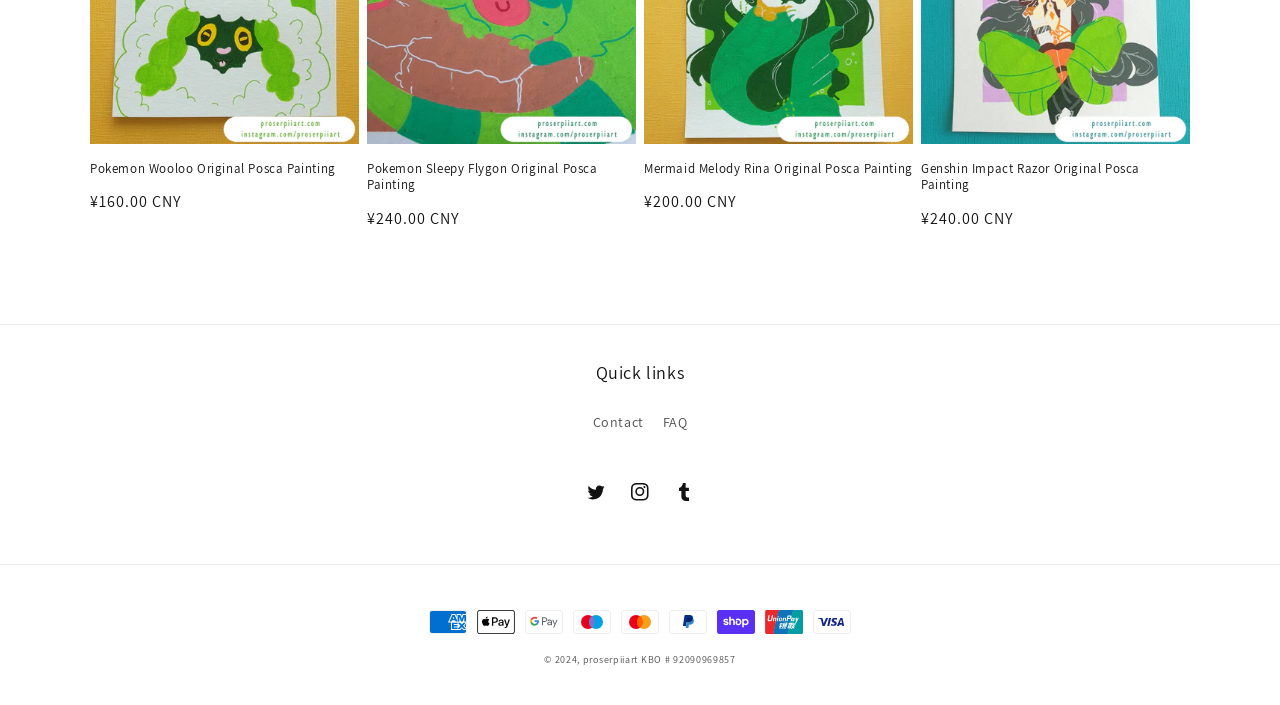Using the webpage screenshot and the element description KBO # 92090969857, determine the bounding box coordinates. Specify the coordinates in the format (top-left x, top-left y, bottom-right x, bottom-right y) with values ranging from 0 to 1.

[0.501, 0.926, 0.575, 0.945]